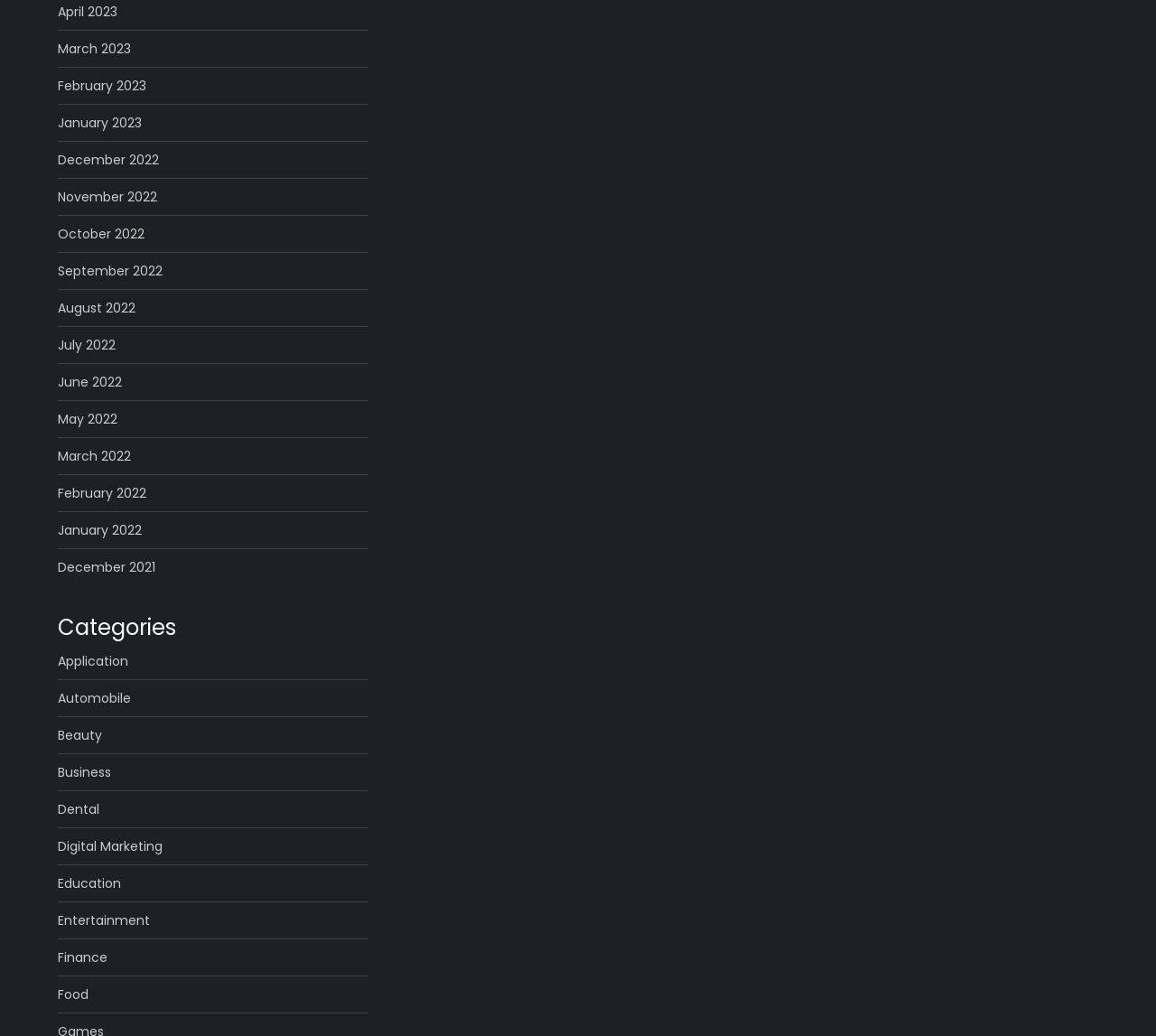Based on the visual content of the image, answer the question thoroughly: What are the categories listed on the webpage?

By examining the webpage, I found a section labeled 'Categories' which contains a list of links. These links represent different categories, including Application, Automobile, Beauty, and many more.